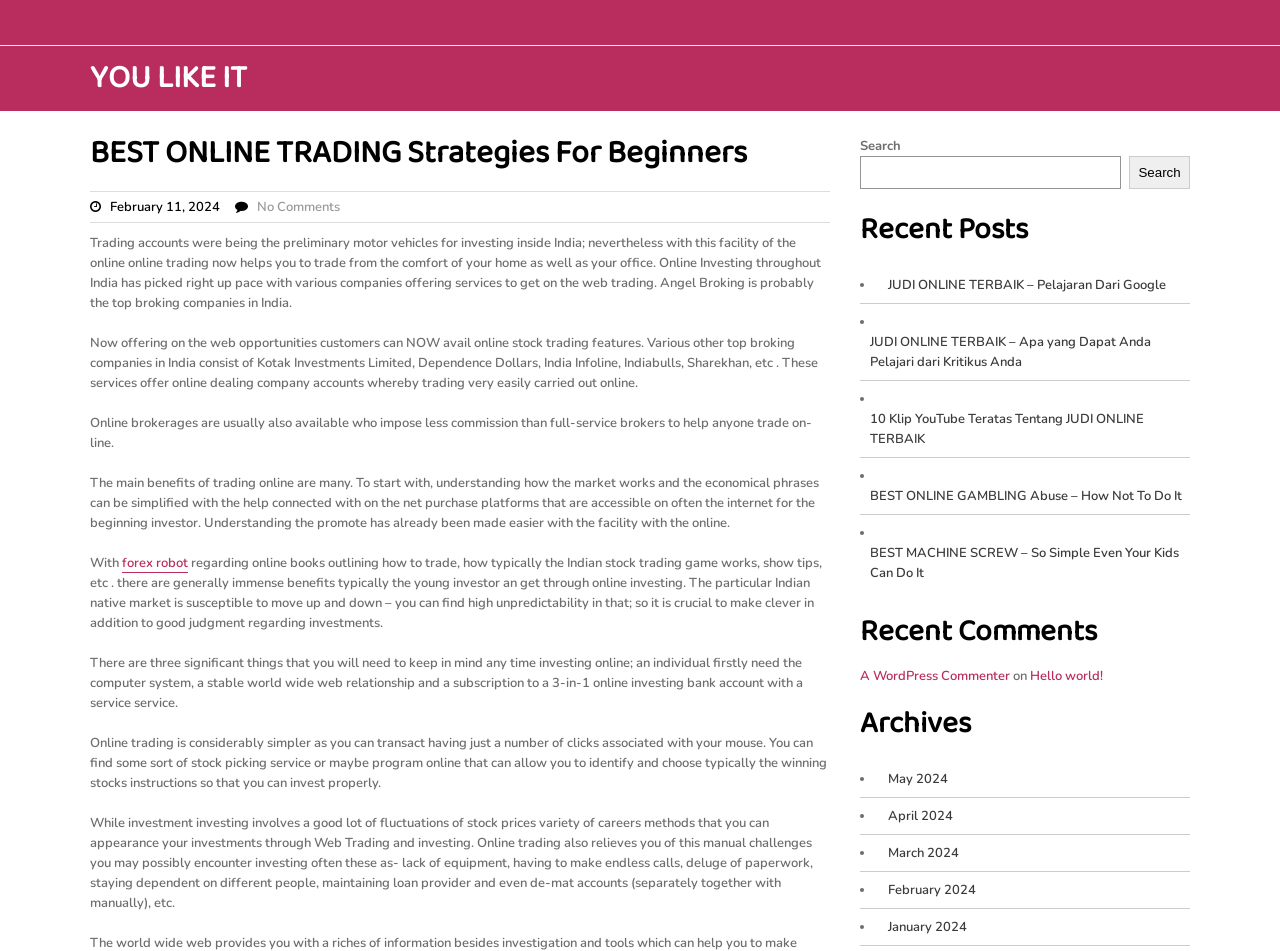Identify and provide the bounding box for the element described by: "Search".

[0.882, 0.164, 0.93, 0.199]